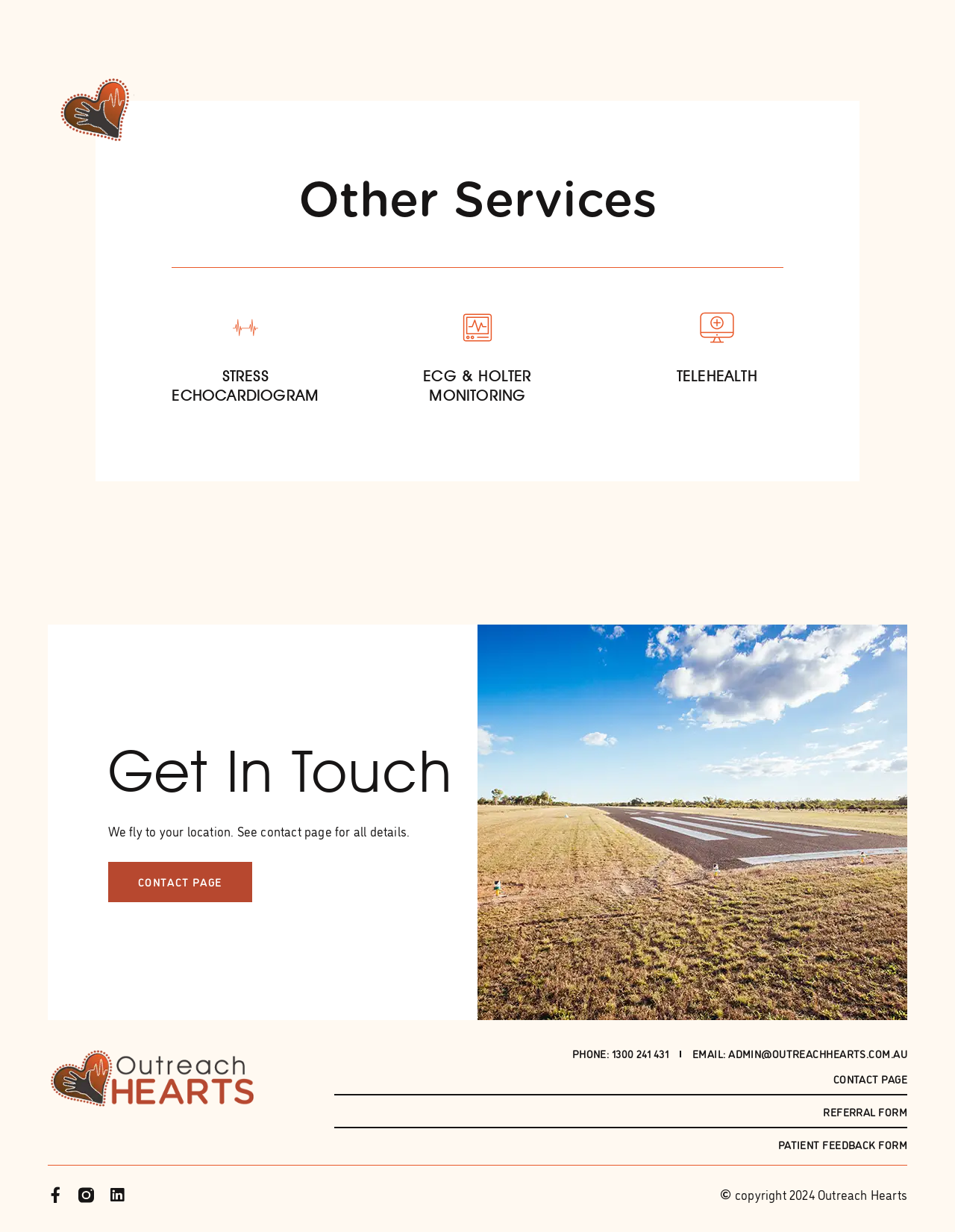Please find the bounding box coordinates (top-left x, top-left y, bottom-right x, bottom-right y) in the screenshot for the UI element described as follows: alt="Outreach Hearts Logo"

[0.05, 0.851, 0.323, 0.9]